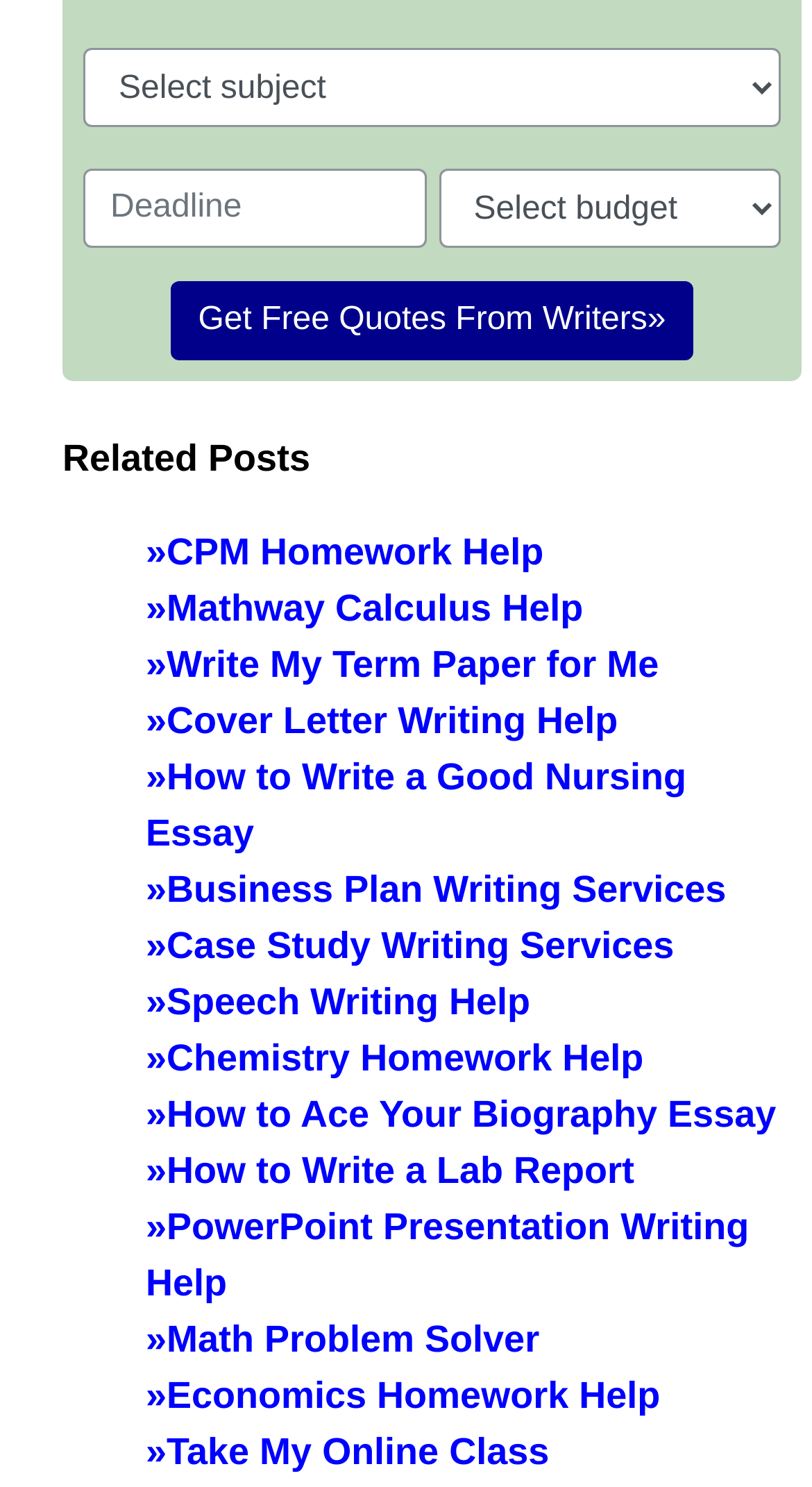What is the required field on the webpage?
Give a detailed explanation using the information visible in the image.

The 'Deadline' field is marked as required, indicating that users must enter a deadline to proceed with their request. This field is likely used to determine the urgency of the user's request and to provide a timeline for the writers to complete their work.